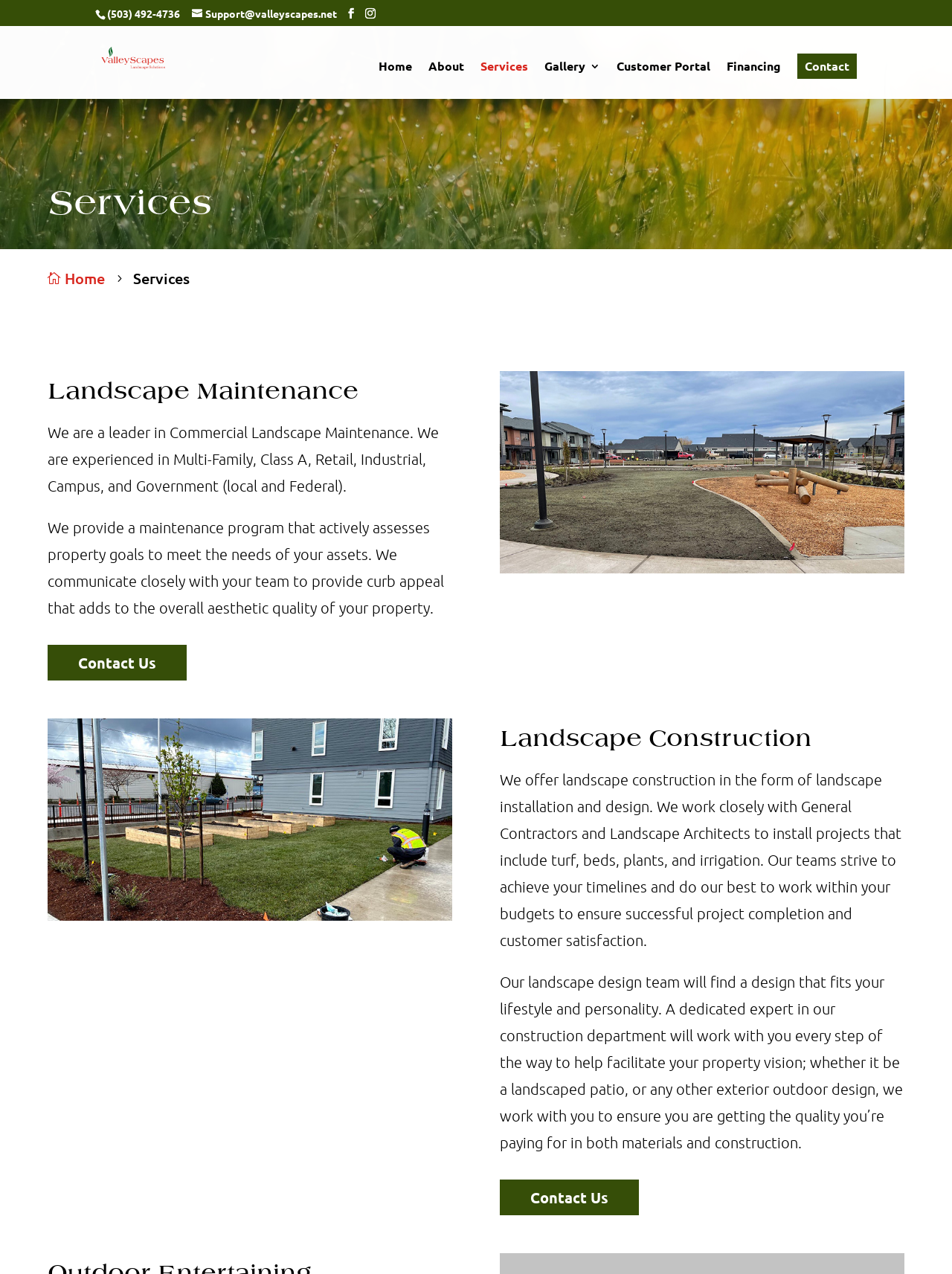What type of properties does Valley Scapes maintain?
Using the information from the image, provide a comprehensive answer to the question.

According to the webpage, Valley Scapes is experienced in maintaining various types of properties, including Multi-Family, Class A, Retail, Industrial, Campus, and Government properties. This information is provided in the description of their Landscape Maintenance service.